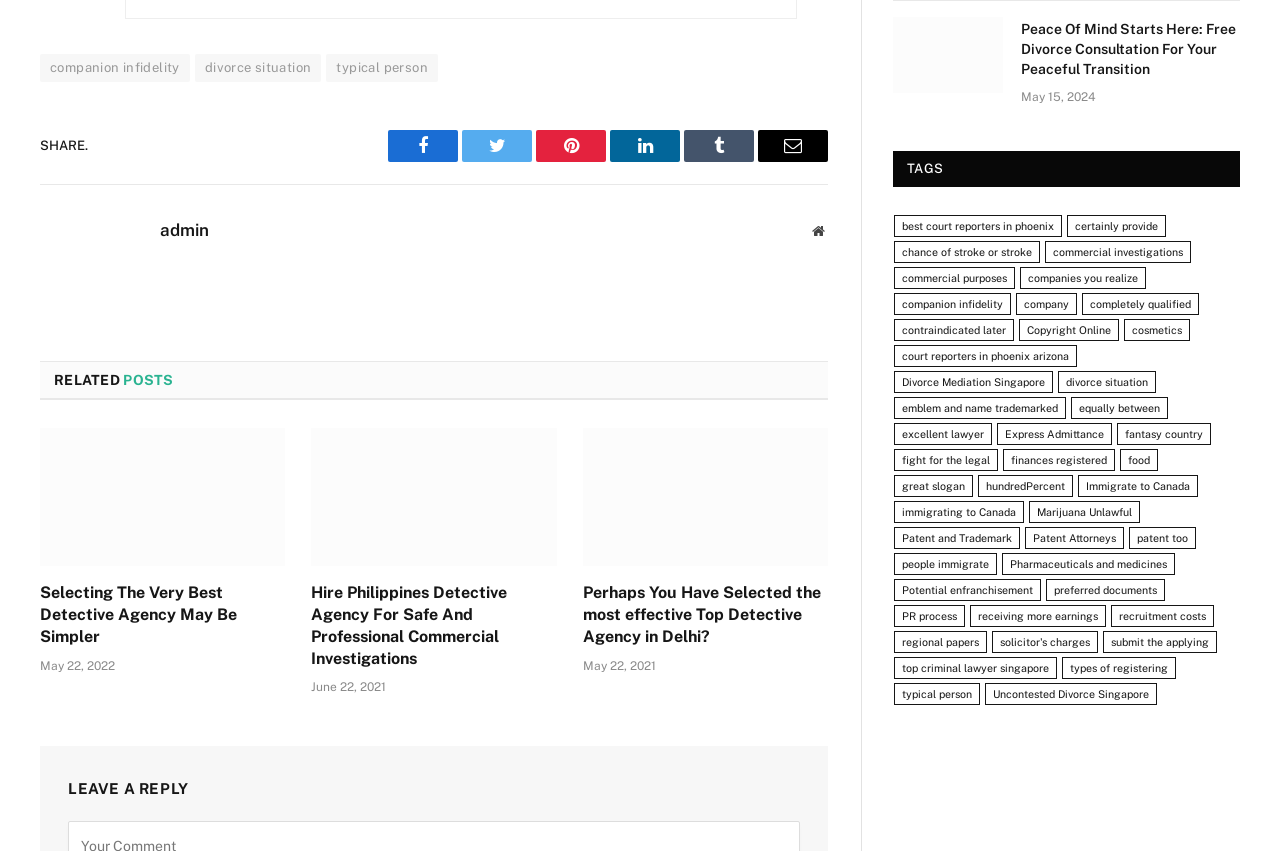How many tags are listed on the webpage?
From the details in the image, answer the question comprehensively.

On the webpage, there is a 'TAGS' section that lists 27 tags, including 'best court reporters in phoenix', 'certainly provide', 'chance of stroke or stroke', and so on.